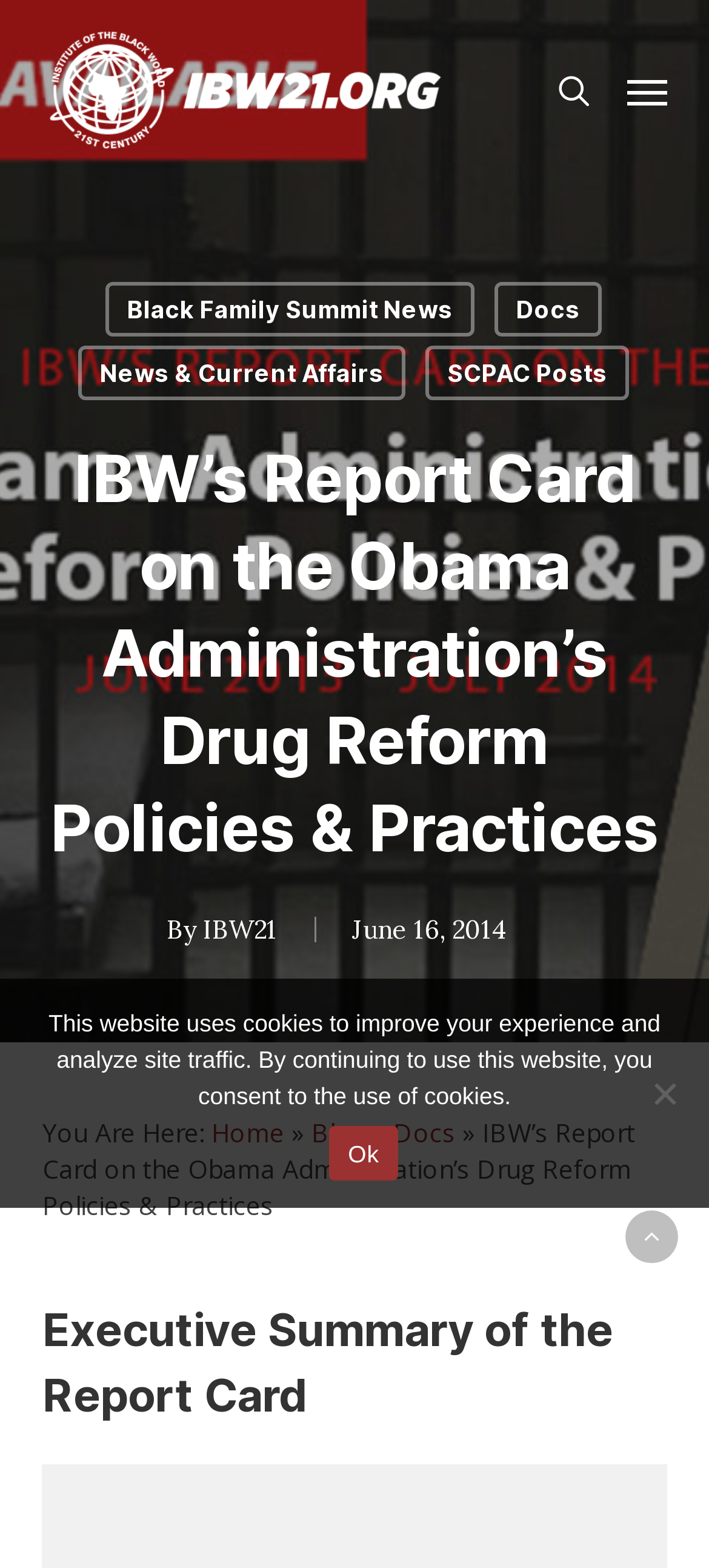Please identify the coordinates of the bounding box for the clickable region that will accomplish this instruction: "go to Docs".

[0.697, 0.18, 0.849, 0.215]